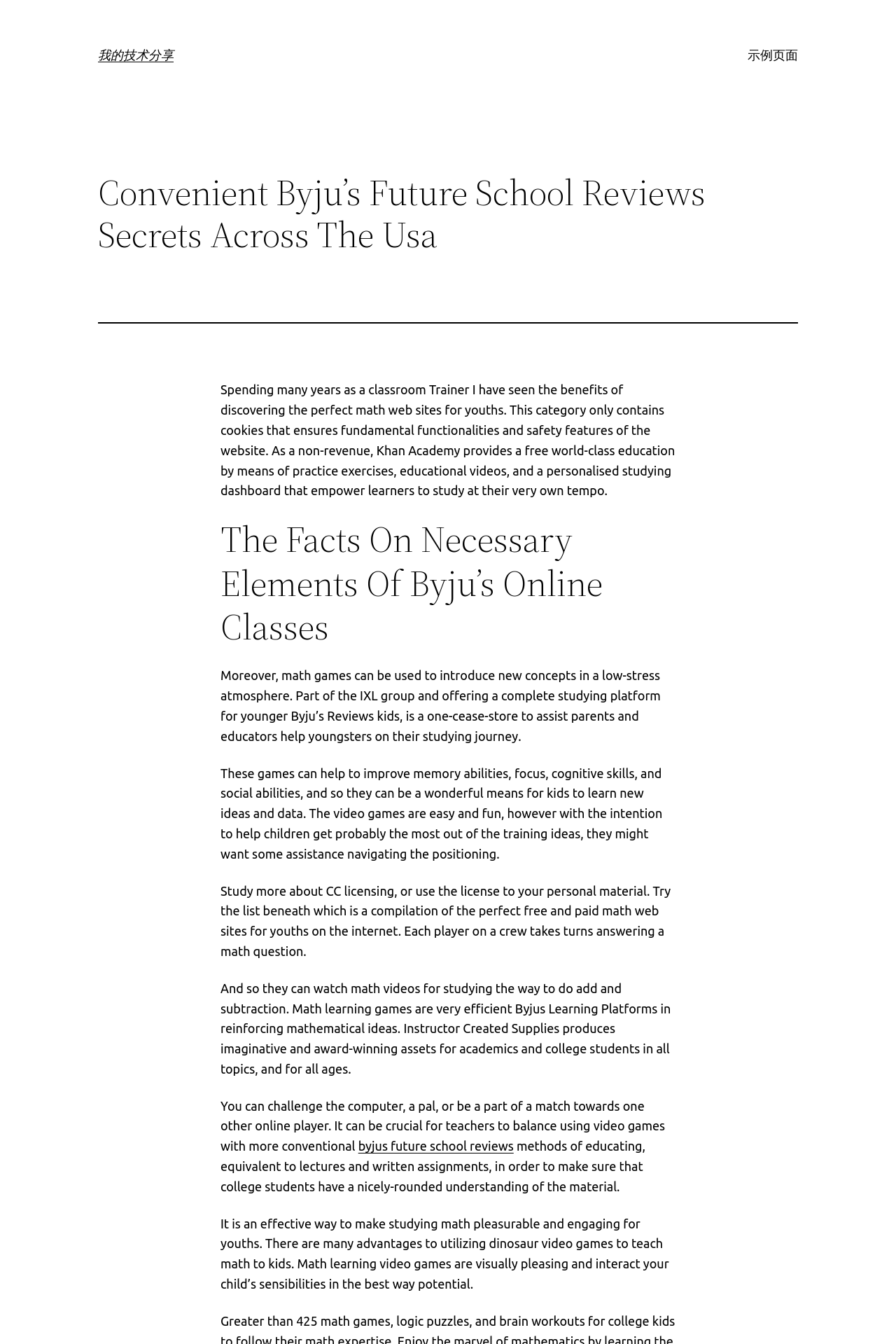Describe the webpage meticulously, covering all significant aspects.

The webpage is about Byju's Future School reviews and math learning resources for kids. At the top, there is a heading "我的技术分享" (which means "My Technology Sharing" in Chinese) with a link to the same title. Next to it, there is another link "示例页面" (which means "Example Page" in Chinese).

Below these links, there is a main heading "Convenient Byju’s Future School Reviews Secrets Across The Usa" that spans almost the entire width of the page. Underneath this heading, there is a horizontal separator line.

The main content of the page is divided into several sections. The first section starts with a paragraph of text that discusses the benefits of finding the perfect math websites for kids. This is followed by a heading "The Facts On Necessary Elements Of Byju’s Online Classes".

The next section consists of several paragraphs of text that discuss the use of math games to introduce new concepts, improve memory and cognitive skills, and provide a fun way for kids to learn new ideas. These paragraphs are interspersed with headings and links, including a link to "byjus future school reviews".

Throughout the page, there are several paragraphs of text that provide information on math learning resources, including the use of video games, online platforms, and educational videos. The text also discusses the importance of balancing the use of games with traditional teaching methods to ensure a well-rounded understanding of the material.

At the bottom of the page, there is a final paragraph of text that highlights the benefits of using math learning games to make learning math enjoyable and engaging for kids.